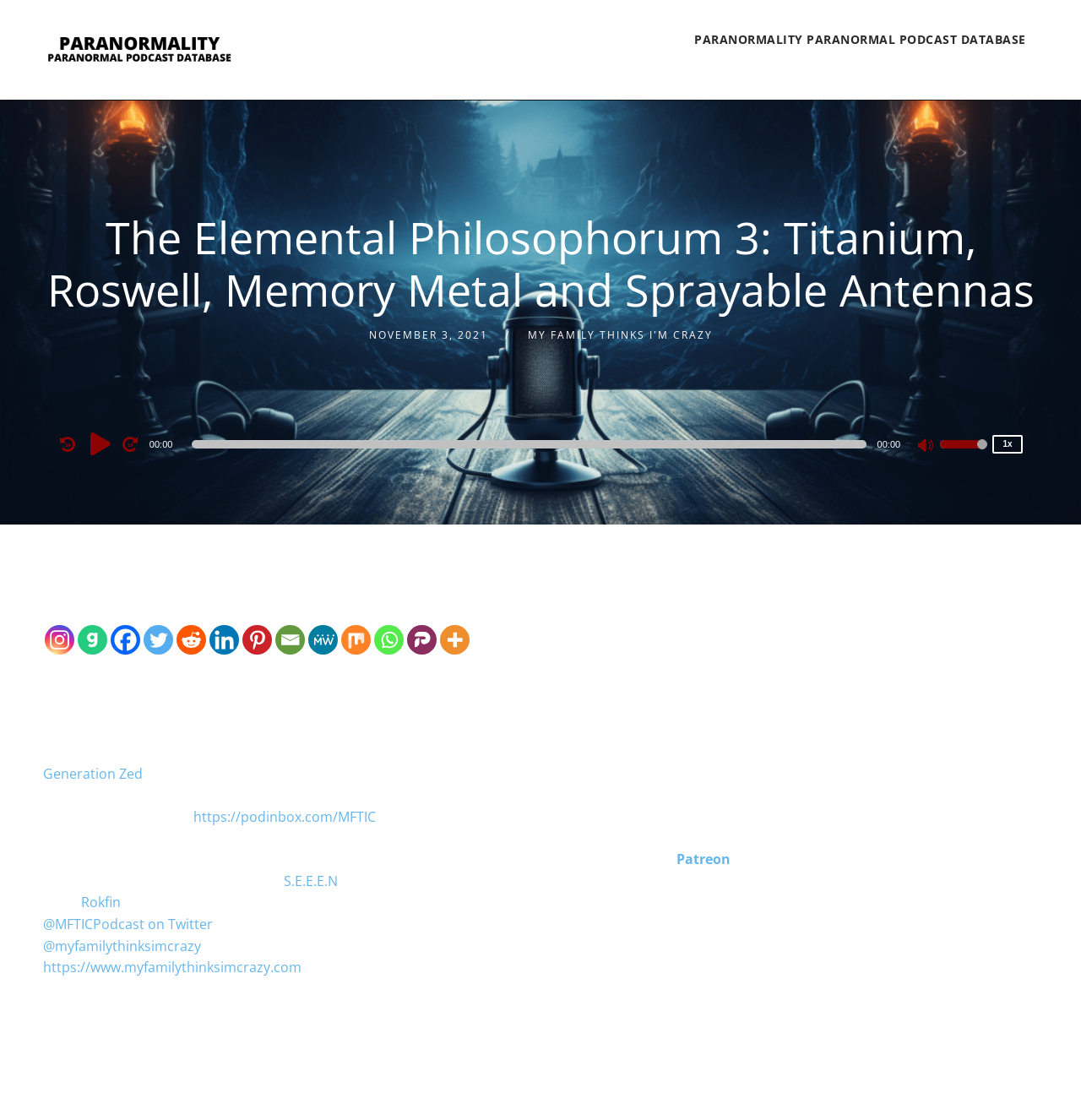Find the bounding box coordinates of the clickable region needed to perform the following instruction: "Visit Paranormality Radio". The coordinates should be provided as four float numbers between 0 and 1, i.e., [left, top, right, bottom].

[0.04, 0.0, 0.218, 0.089]